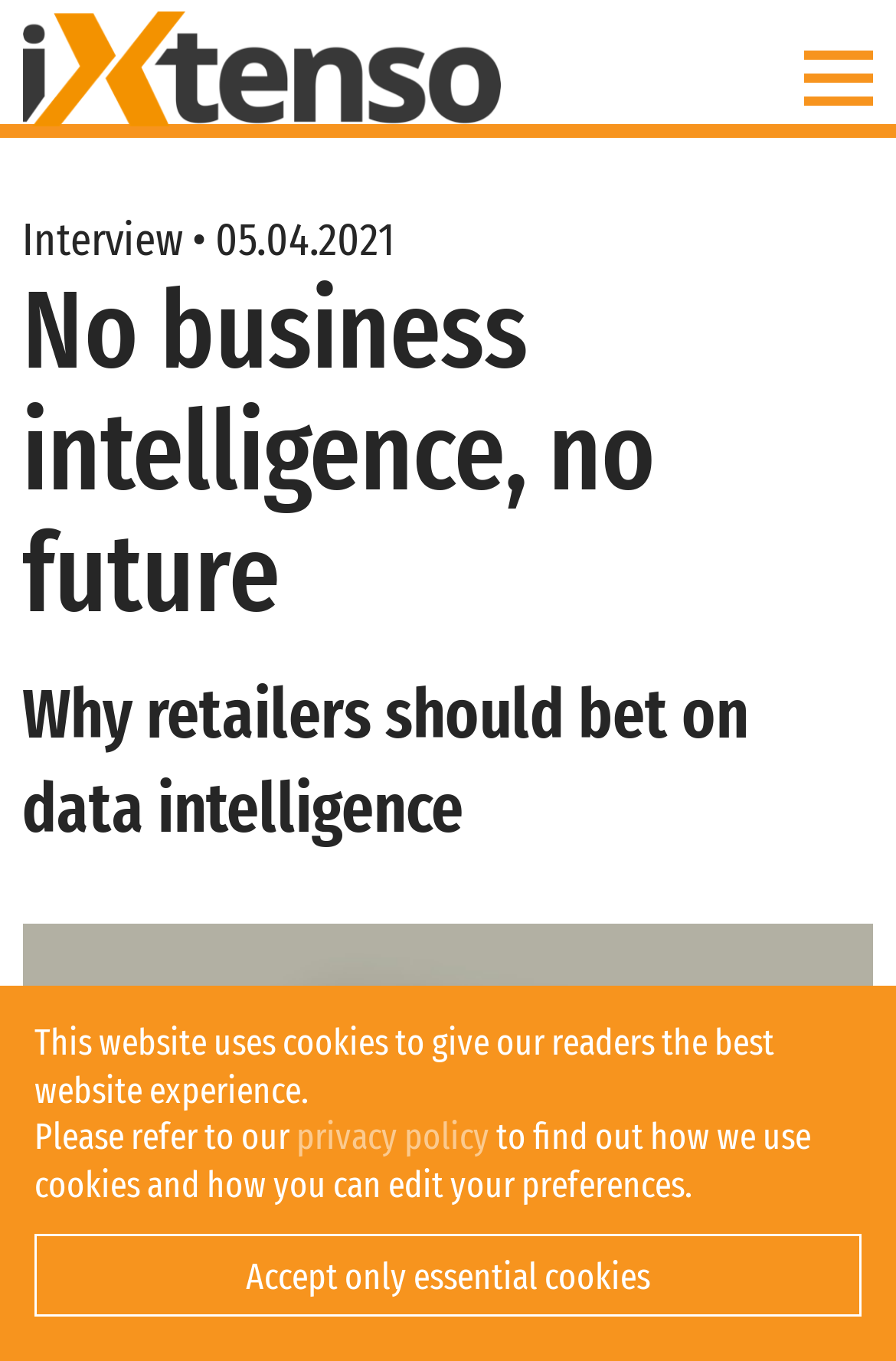Offer an in-depth caption of the entire webpage.

The webpage appears to be an article or blog post with a focus on retail trends and business intelligence. At the top left of the page, there is a logo image with a corresponding link. On the top right, there is a menu link. 

Below the logo, there is a static text element displaying the date "05.04.2021" and an interview label. Further down, there are two headings: "No business intelligence, no future" and "Why retailers should bet on data intelligence", which seem to be the title and subtitle of the article, respectively. 

At the bottom of the page, there is a notice about the website's use of cookies, which includes a link to the privacy policy and an option to accept only essential cookies.